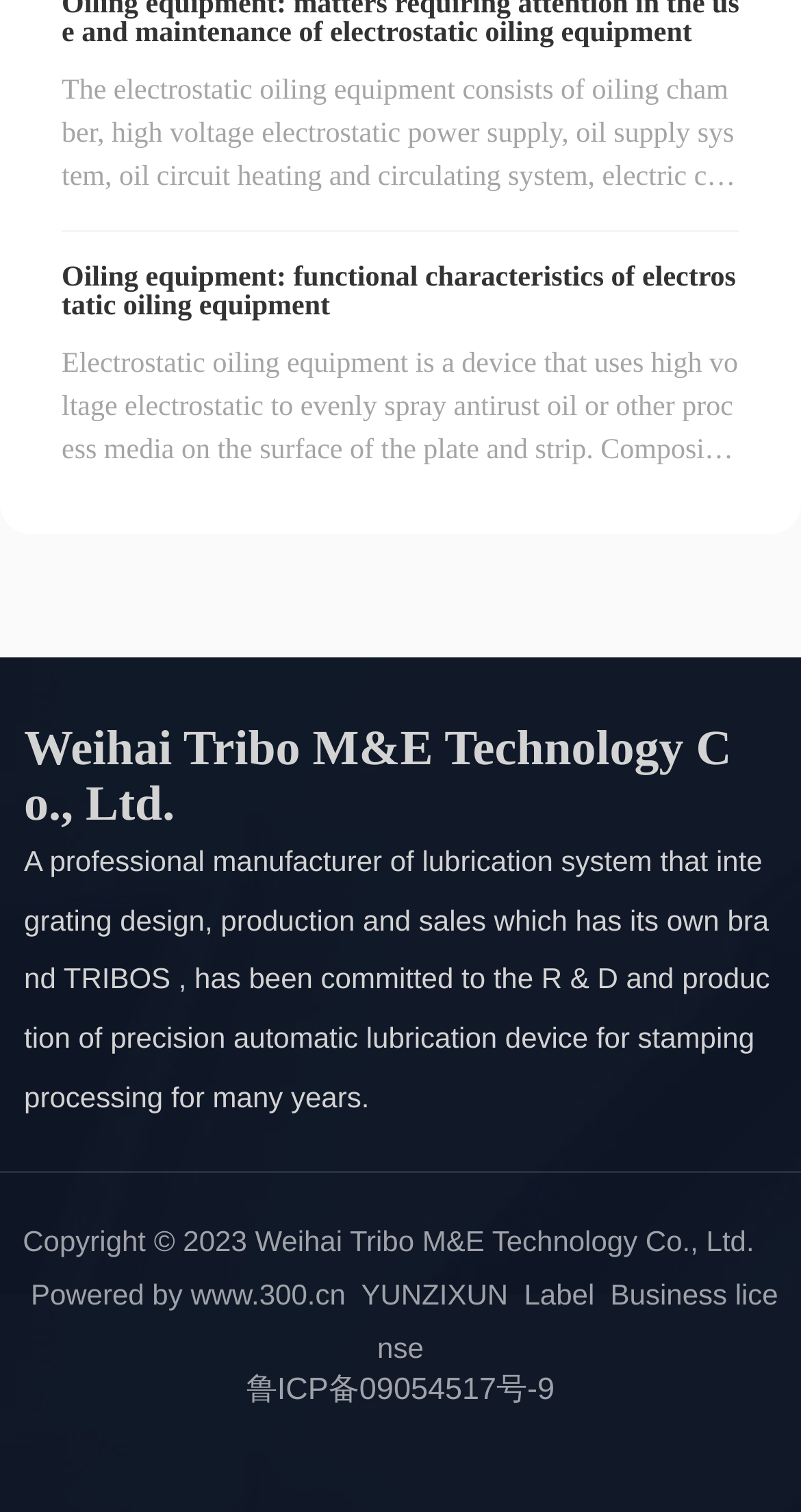Based on the provided description, "Business license", find the bounding box of the corresponding UI element in the screenshot.

[0.471, 0.845, 0.972, 0.902]